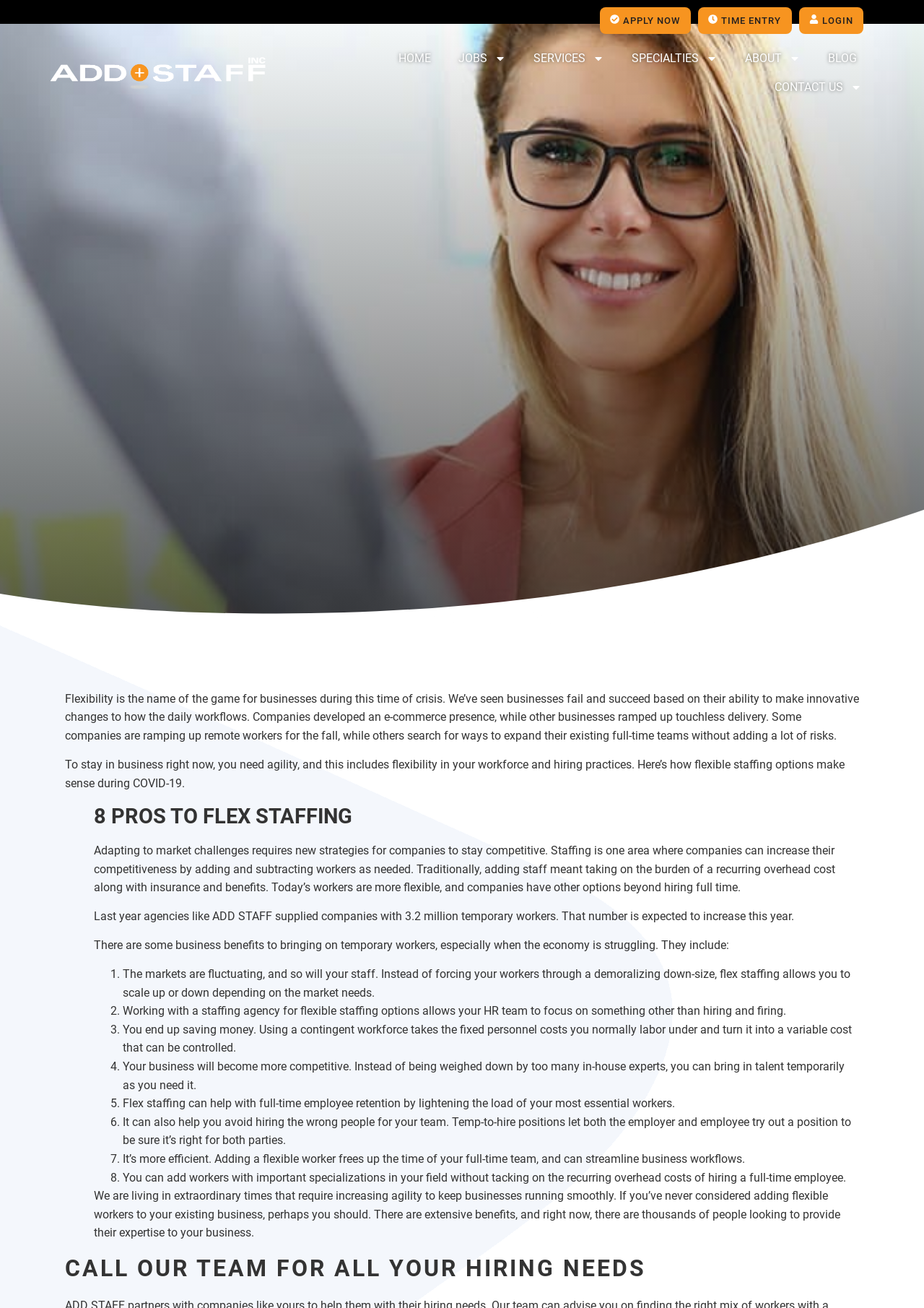Indicate the bounding box coordinates of the clickable region to achieve the following instruction: "Click on the 'Can You Work in Japan on a Student Visa?' link."

None